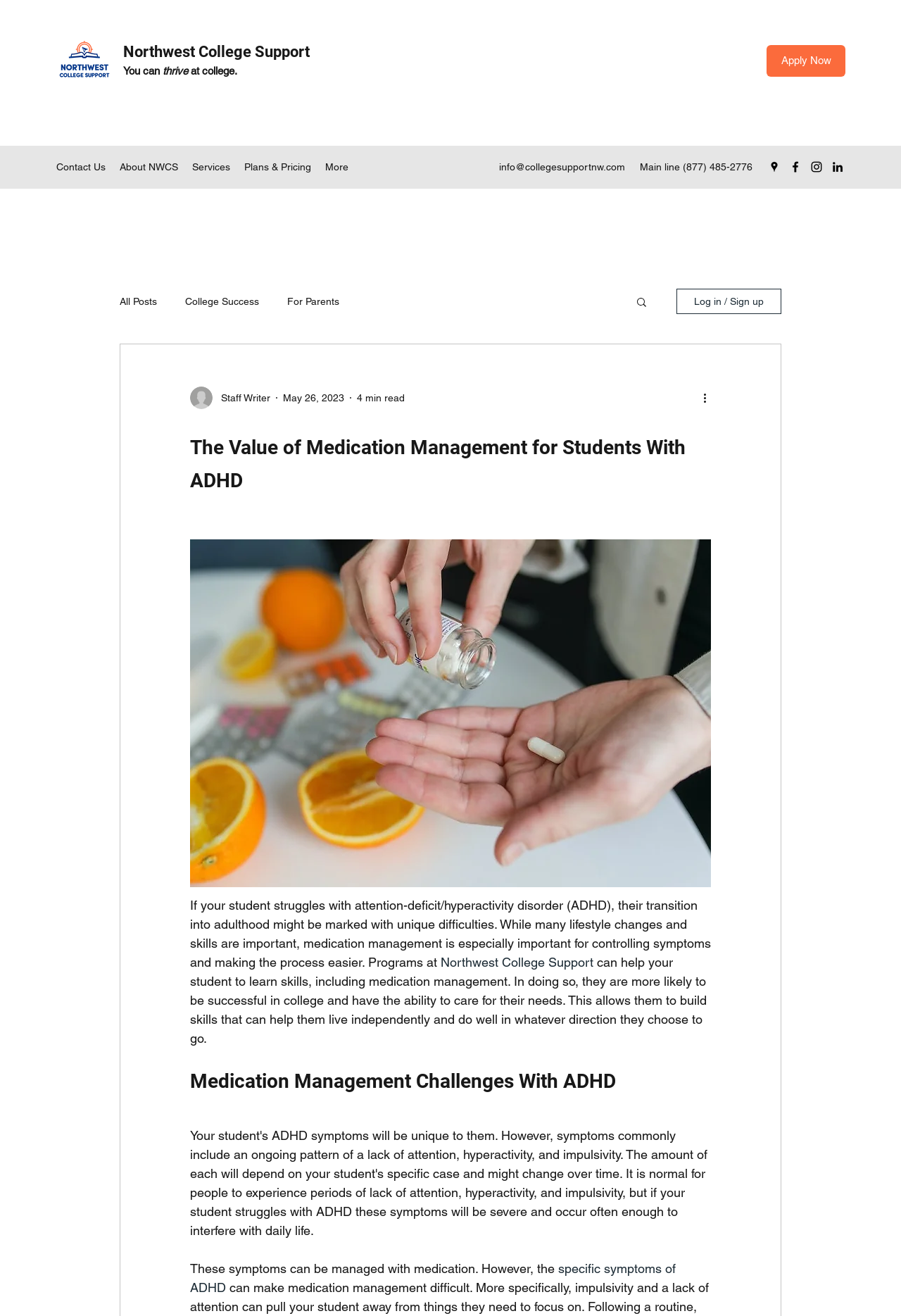Can you find the bounding box coordinates for the element that needs to be clicked to execute this instruction: "Log in or sign up"? The coordinates should be given as four float numbers between 0 and 1, i.e., [left, top, right, bottom].

[0.751, 0.219, 0.867, 0.239]